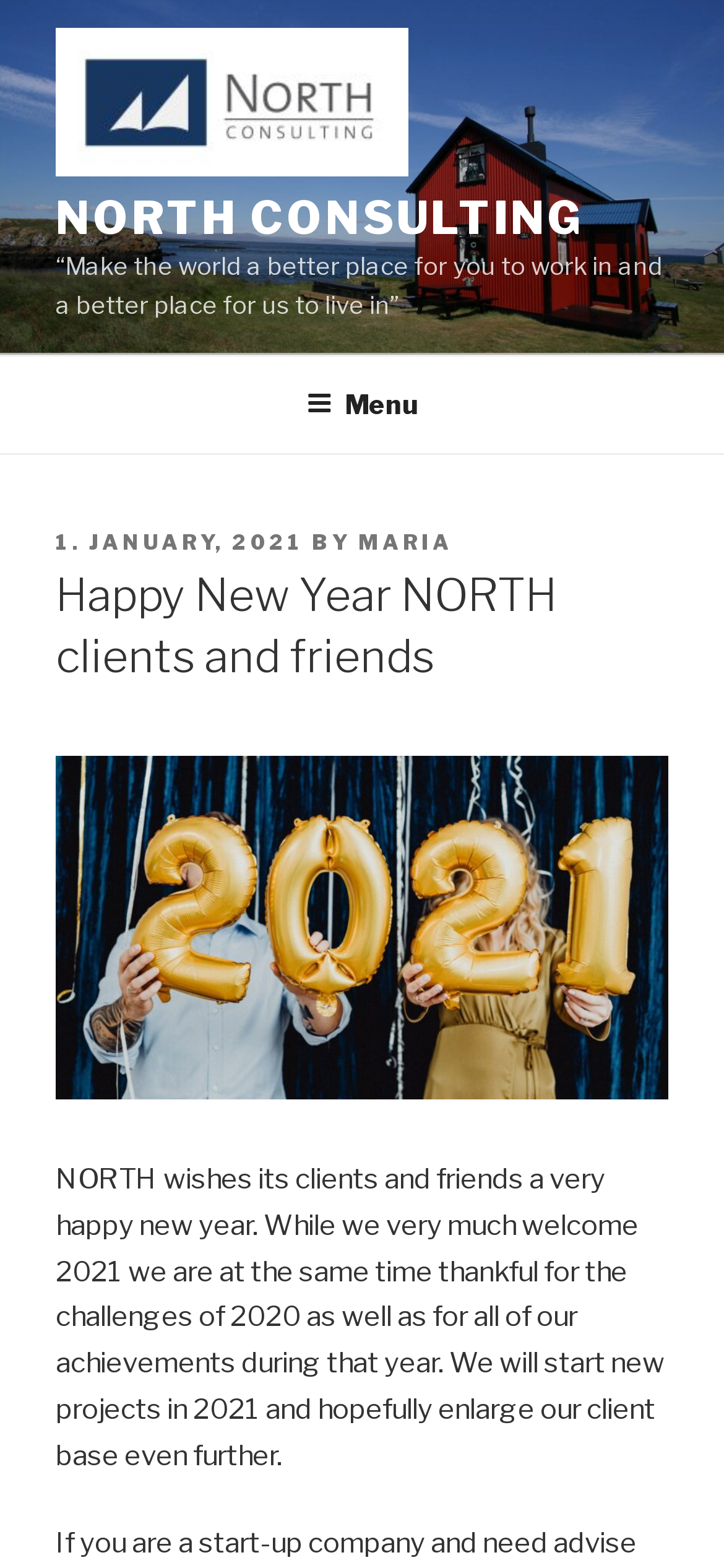Give an in-depth explanation of the webpage layout and content.

The webpage is a New Year's greeting from NORTH Consulting. At the top left corner, there is a link to "Skip to content". Below it, there is a large image of the company's logo, "NORTH Consulting", which spans almost the entire width of the page. 

To the right of the logo, there is a link with the same text, "NORTH Consulting", and an image of the logo again. Below these elements, there is a quote in a static text, "“Make the world a better place for you to work in and a better place for us to live in”". 

A navigation menu, "Top Menu", is located at the top center of the page. It contains a button labeled "Menu" that, when expanded, reveals a dropdown menu. The menu includes a header section with a posted date, "1. JANUARY, 2021", and an author, "MARIA". 

Below the header, there is a heading that reads "Happy New Year NORTH clients and friends". Following this heading, there is a figure, likely an image, although its content is not specified. 

The main content of the page is a static text that conveys a New Year's message from NORTH Consulting. The message expresses gratitude for the challenges and achievements of 2020 and looks forward to new projects and an expanded client base in 2021. This text is located below the figure and spans most of the page's width.